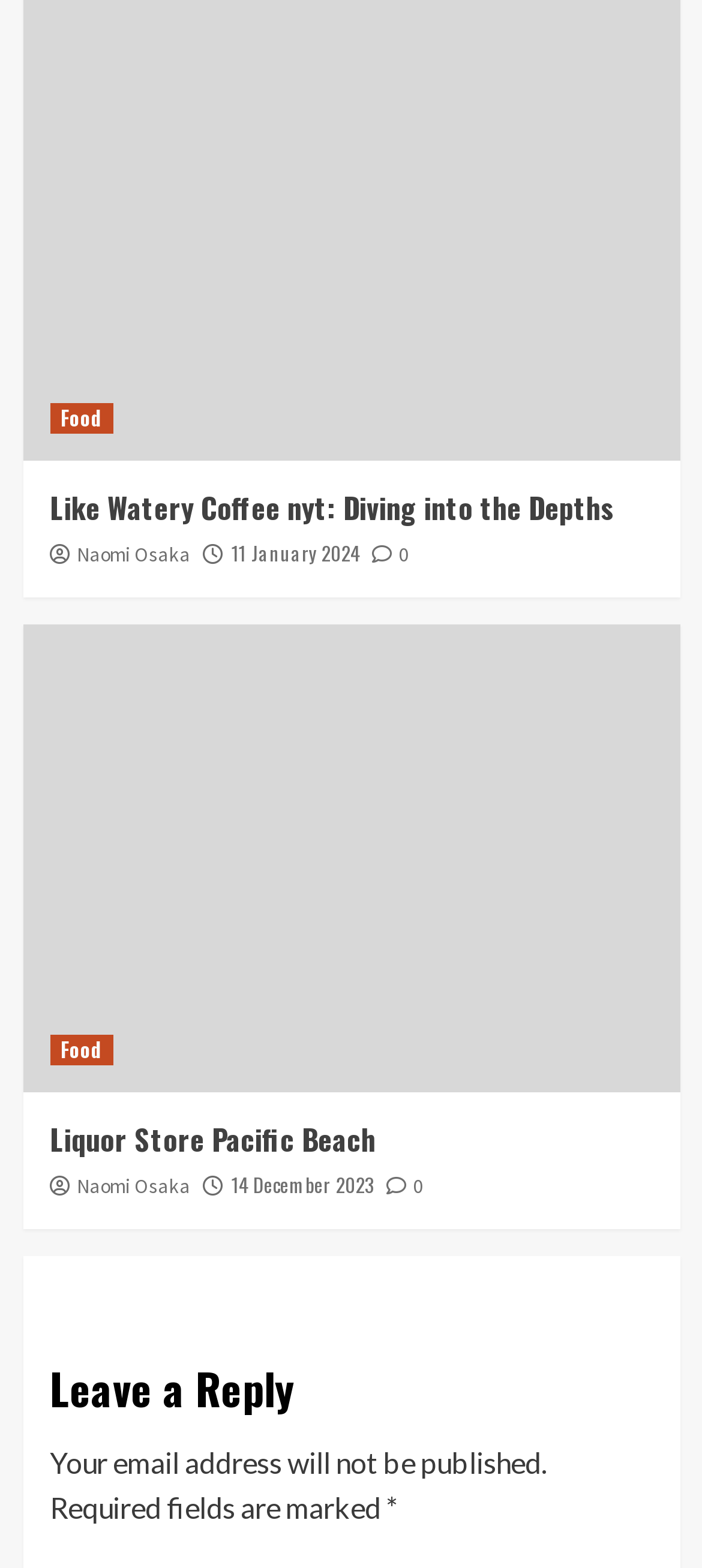Please identify the bounding box coordinates of the element that needs to be clicked to execute the following command: "Sign up and save". Provide the bounding box using four float numbers between 0 and 1, formatted as [left, top, right, bottom].

None